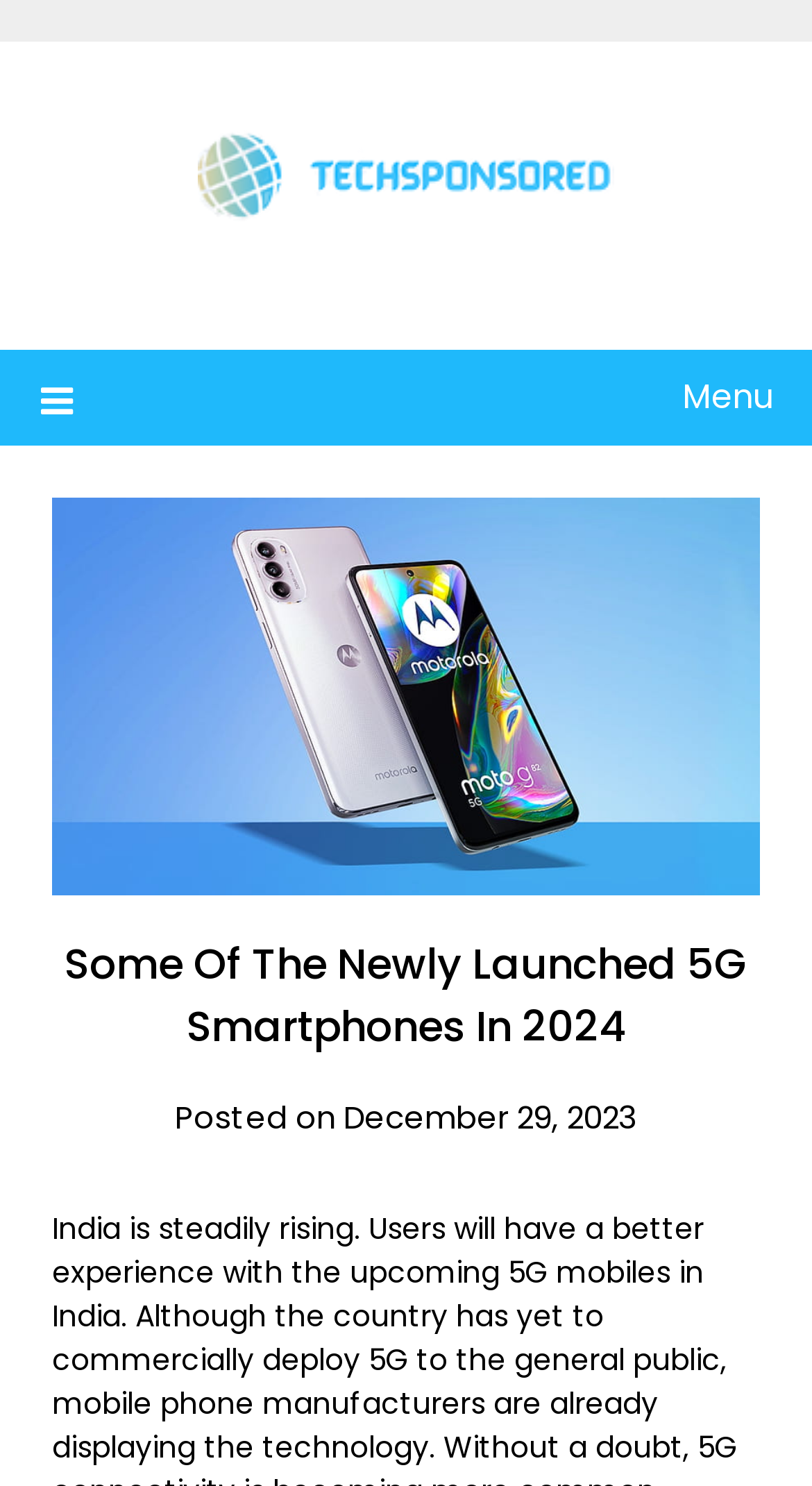Based on the image, please elaborate on the answer to the following question:
What is the name of the website?

I found the name of the website by looking at the link element at the top of the page that says 'Tech Sponsored'.